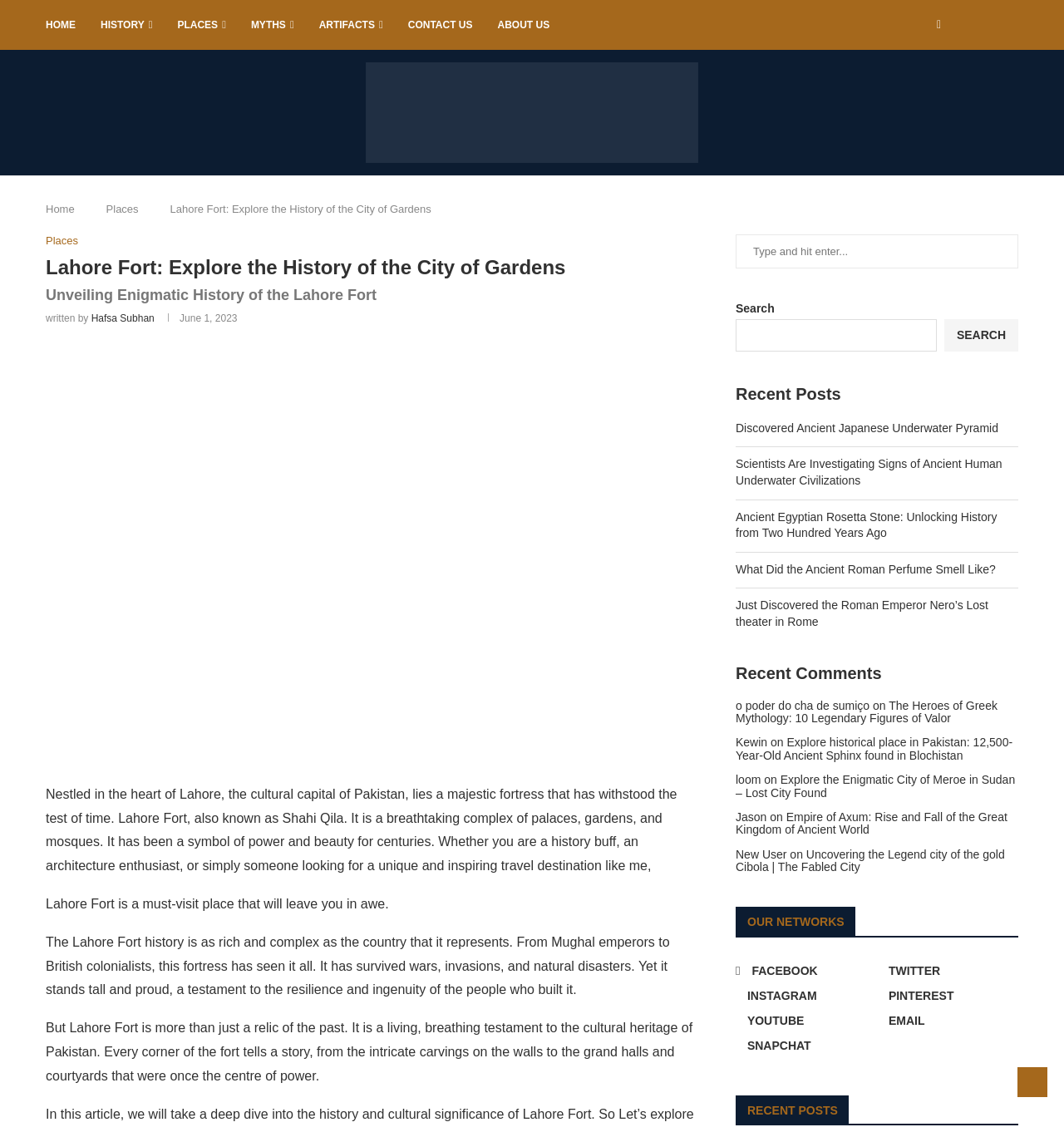Pinpoint the bounding box coordinates of the element you need to click to execute the following instruction: "Check the Facebook link". The bounding box should be represented by four float numbers between 0 and 1, in the format [left, top, right, bottom].

[0.688, 0.85, 0.82, 0.865]